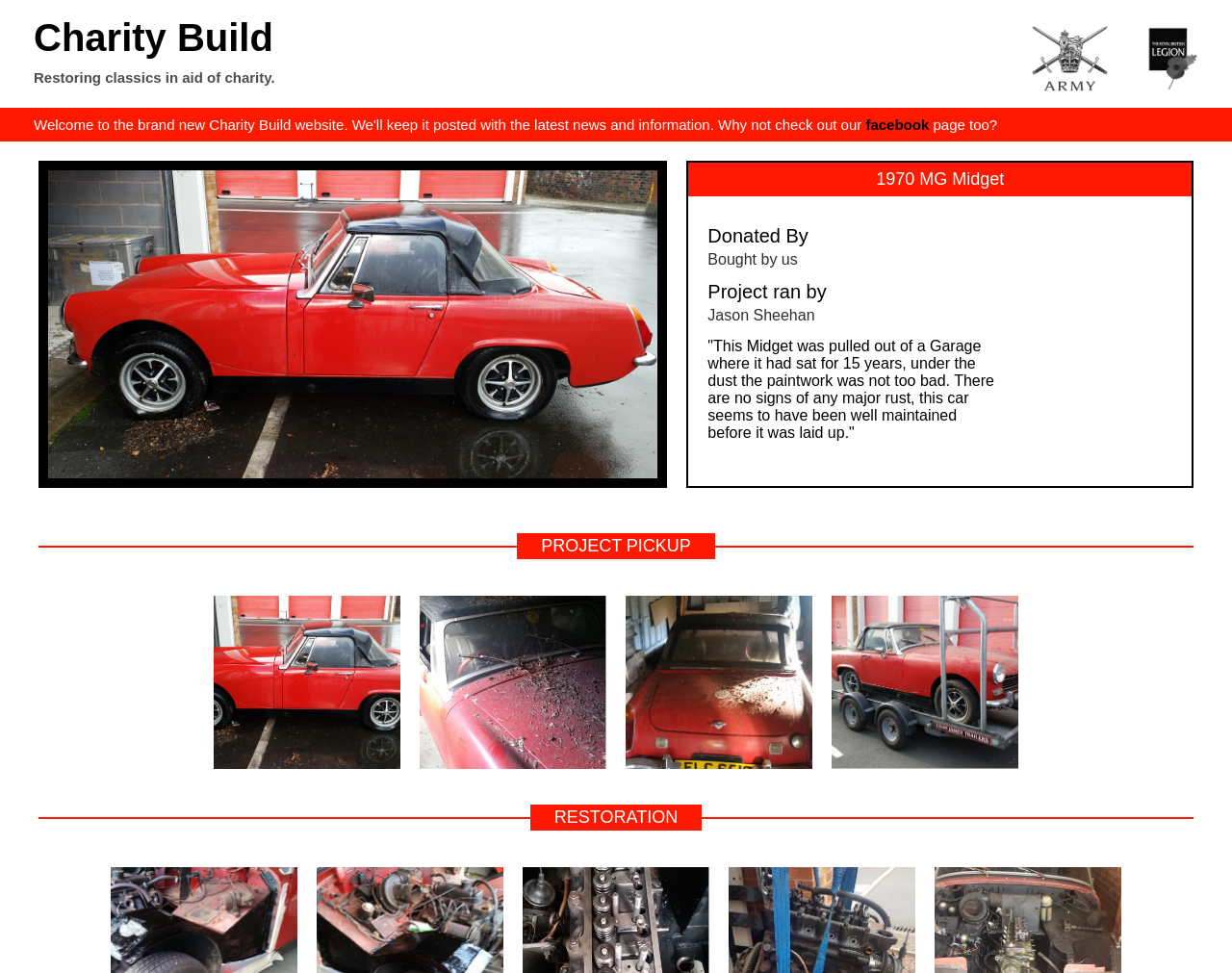What are the two stages of the project?
Using the image, provide a detailed and thorough answer to the question.

The webpage appears to break down the project into two stages, 'PROJECT PICKUP' and 'RESTORATION', as indicated by the static text elements with these headings.